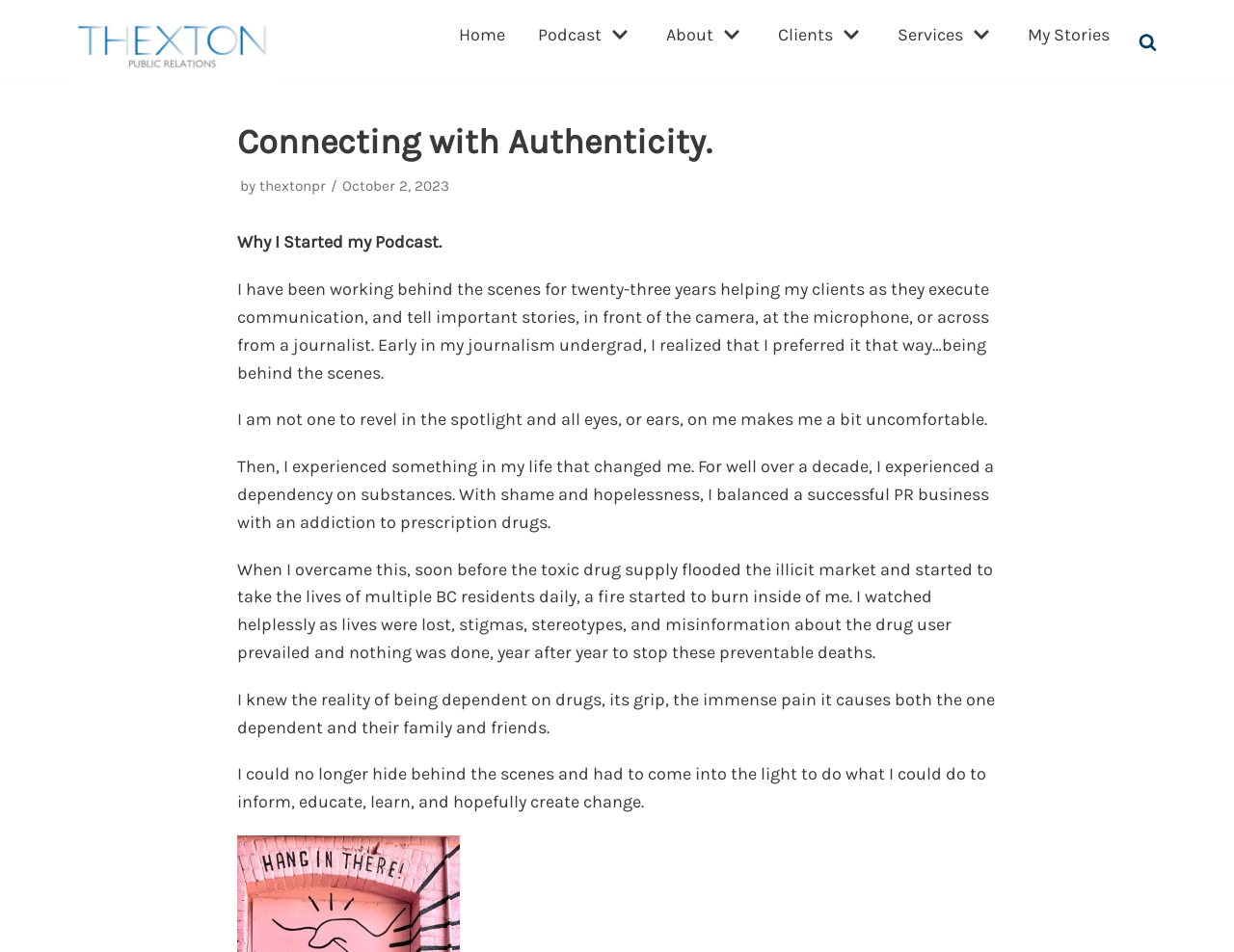Using the information from the screenshot, answer the following question thoroughly:
What is the name of the podcast?

The webpage does not explicitly mention the name of the podcast, but it talks about the author's experience and the reason they started their podcast.